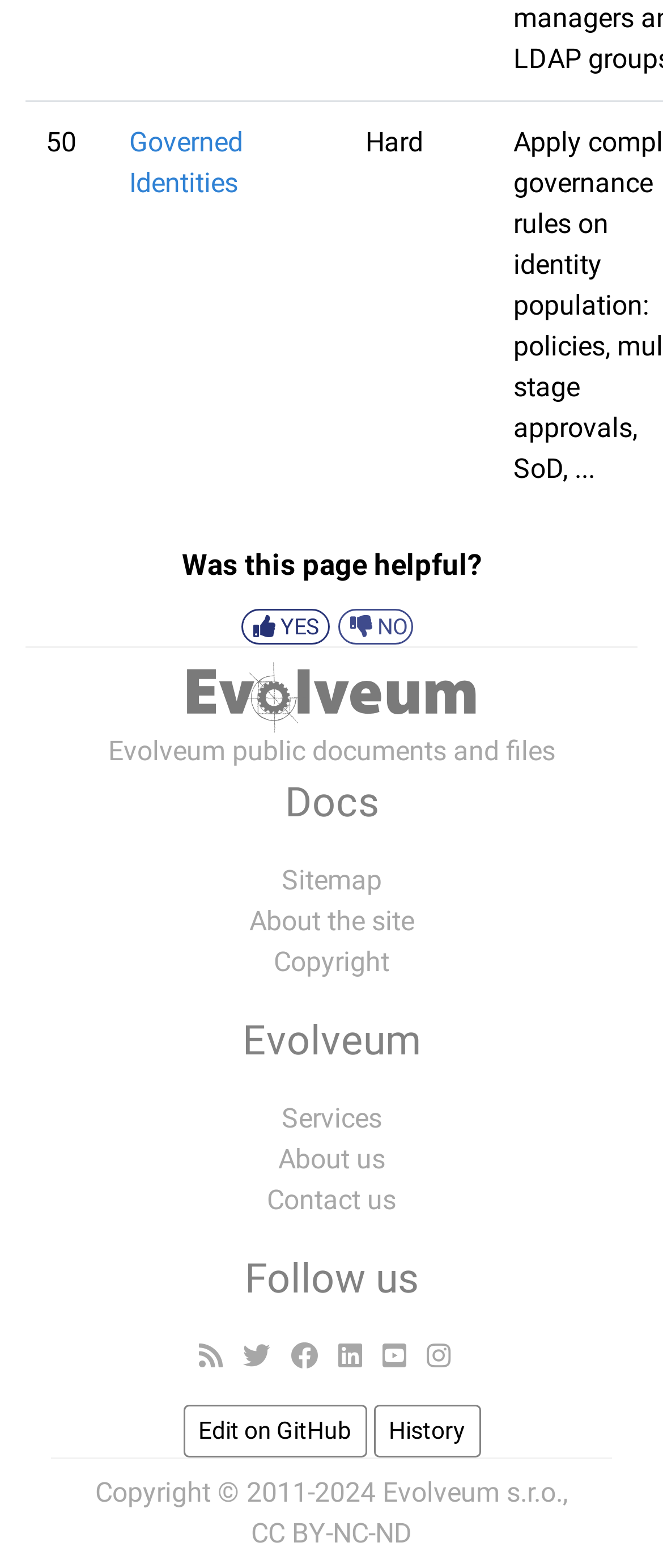How many links are there in the footer?
Based on the visual information, provide a detailed and comprehensive answer.

The footer section of the webpage contains seven links, namely 'Sitemap', 'About the site', 'Copyright', 'Services', 'About us', 'Contact us', and 'Edit on GitHub'.